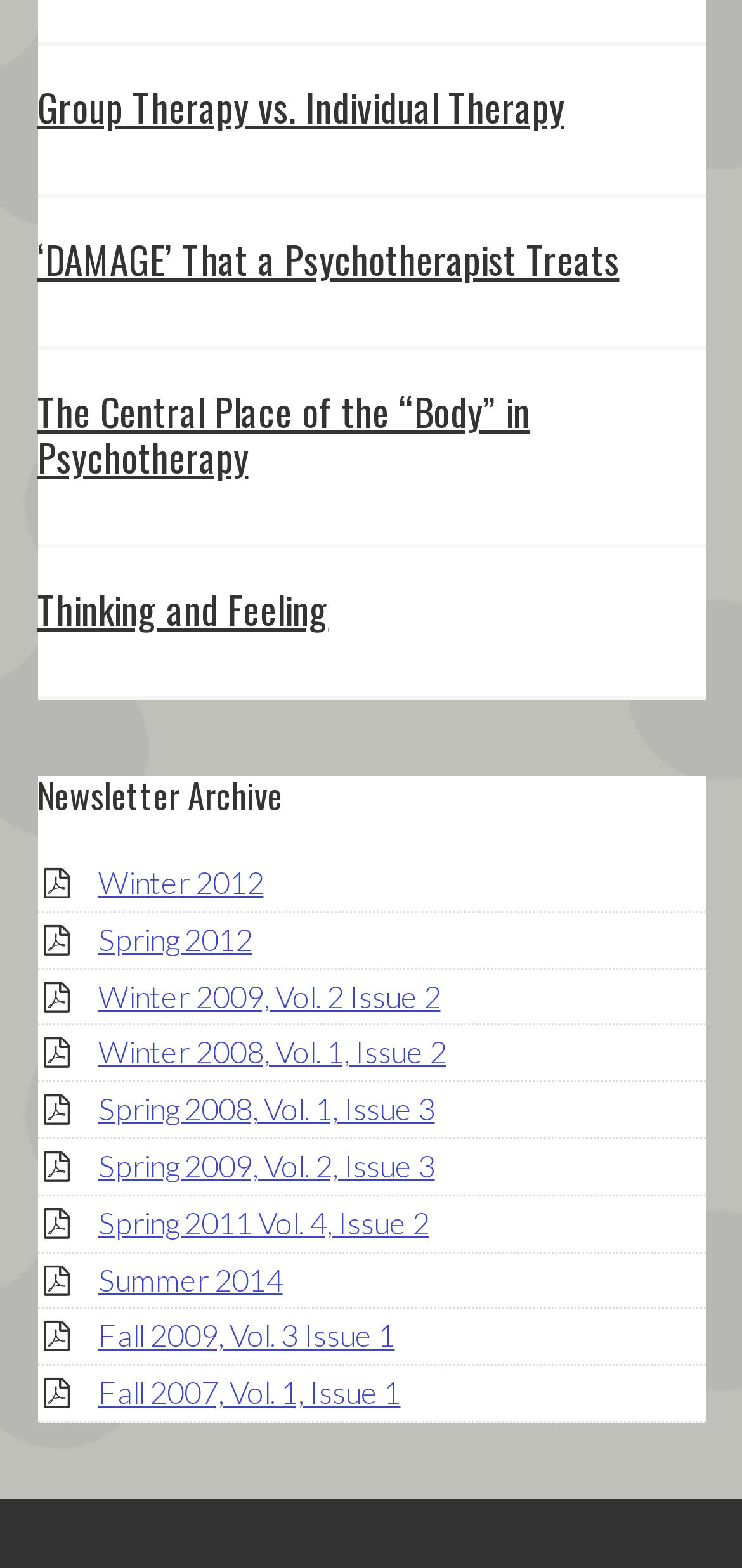Use a single word or phrase to answer this question: 
How many articles are on this webpage?

4